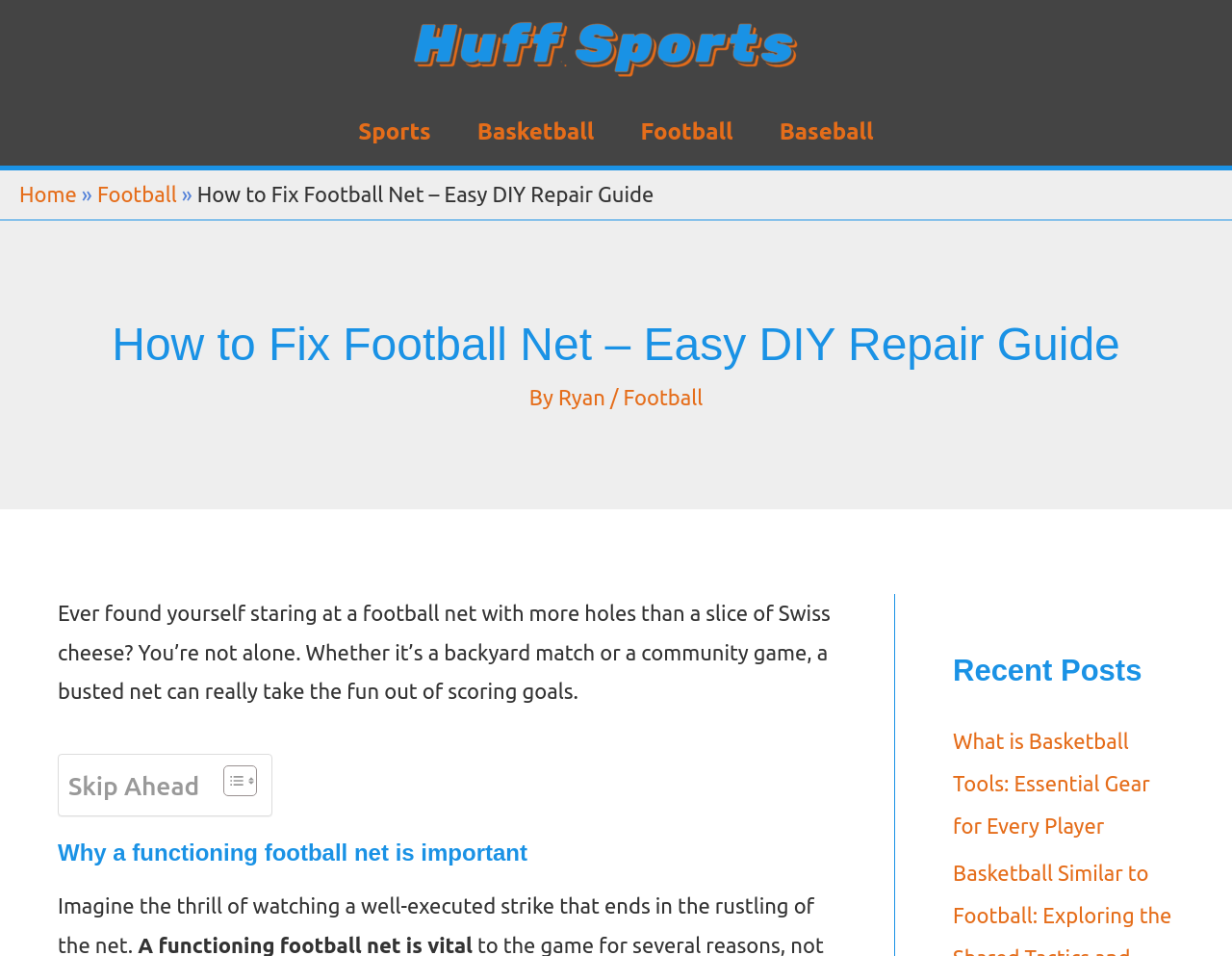Please pinpoint the bounding box coordinates for the region I should click to adhere to this instruction: "Read the article by Ryan".

[0.453, 0.402, 0.495, 0.428]